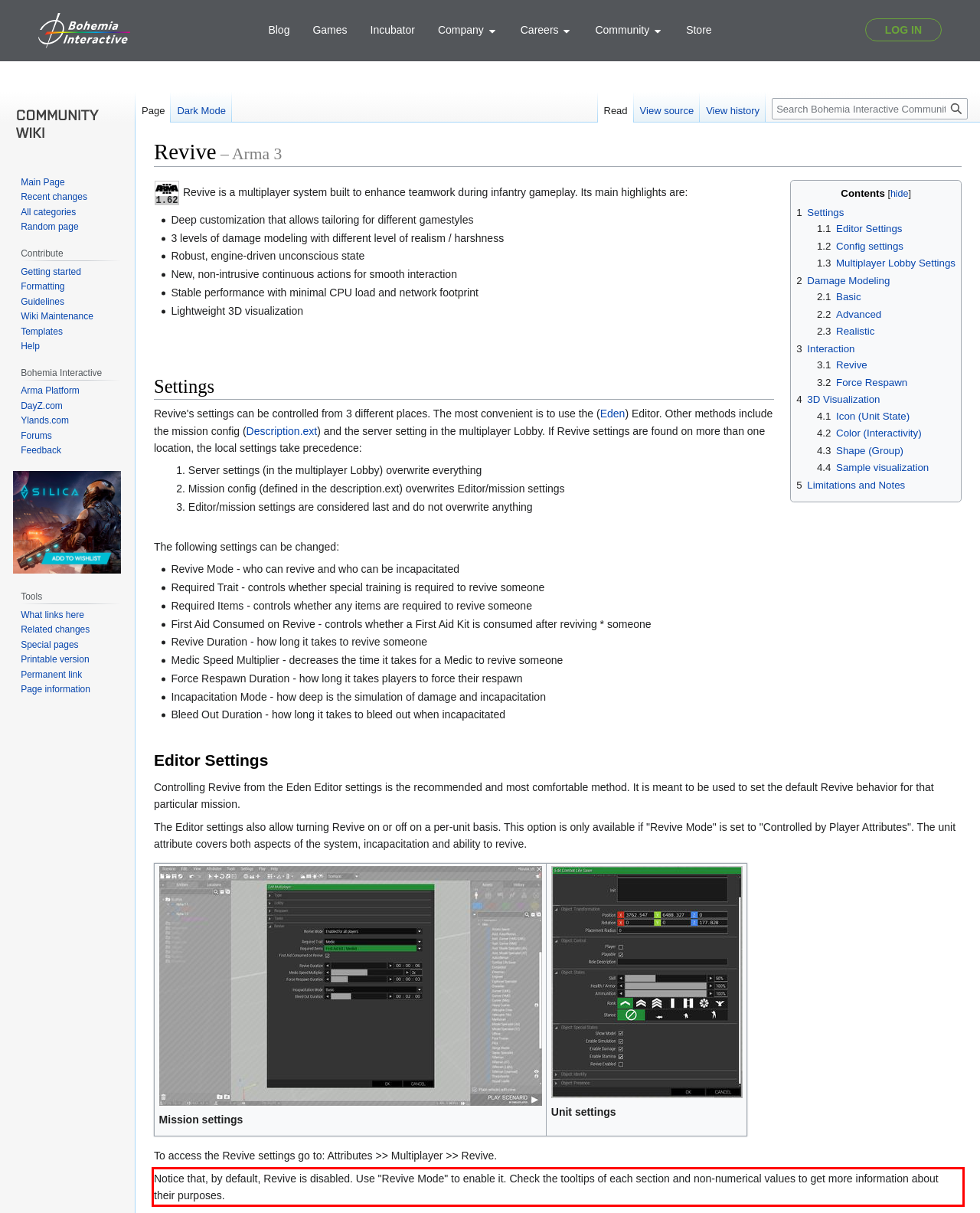Analyze the screenshot of a webpage where a red rectangle is bounding a UI element. Extract and generate the text content within this red bounding box.

Notice that, by default, Revive is disabled. Use "Revive Mode" to enable it. Check the tooltips of each section and non-numerical values to get more information about their purposes.